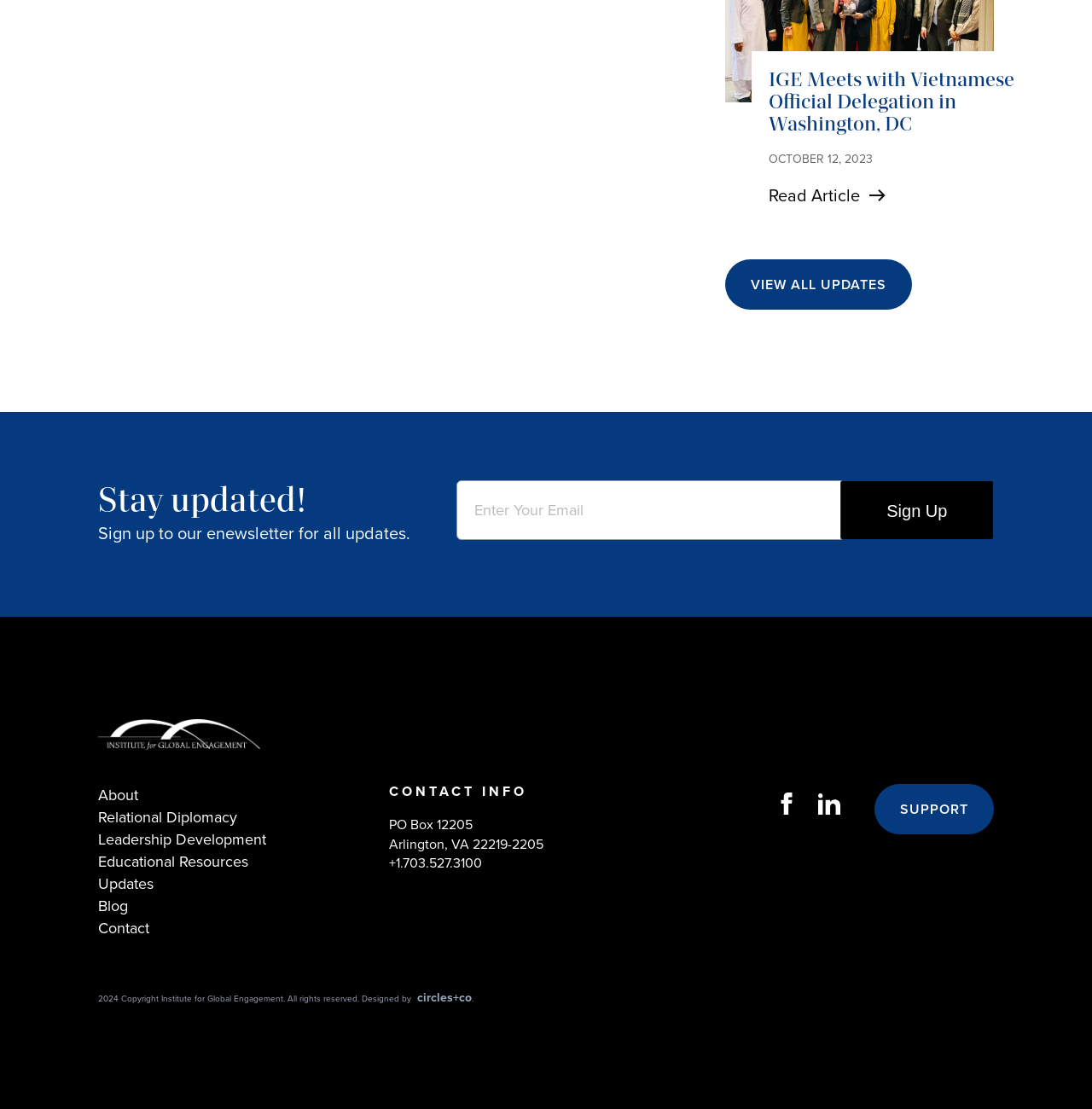Using the description: "Application for Examination/Employment", identify the bounding box of the corresponding UI element in the screenshot.

None